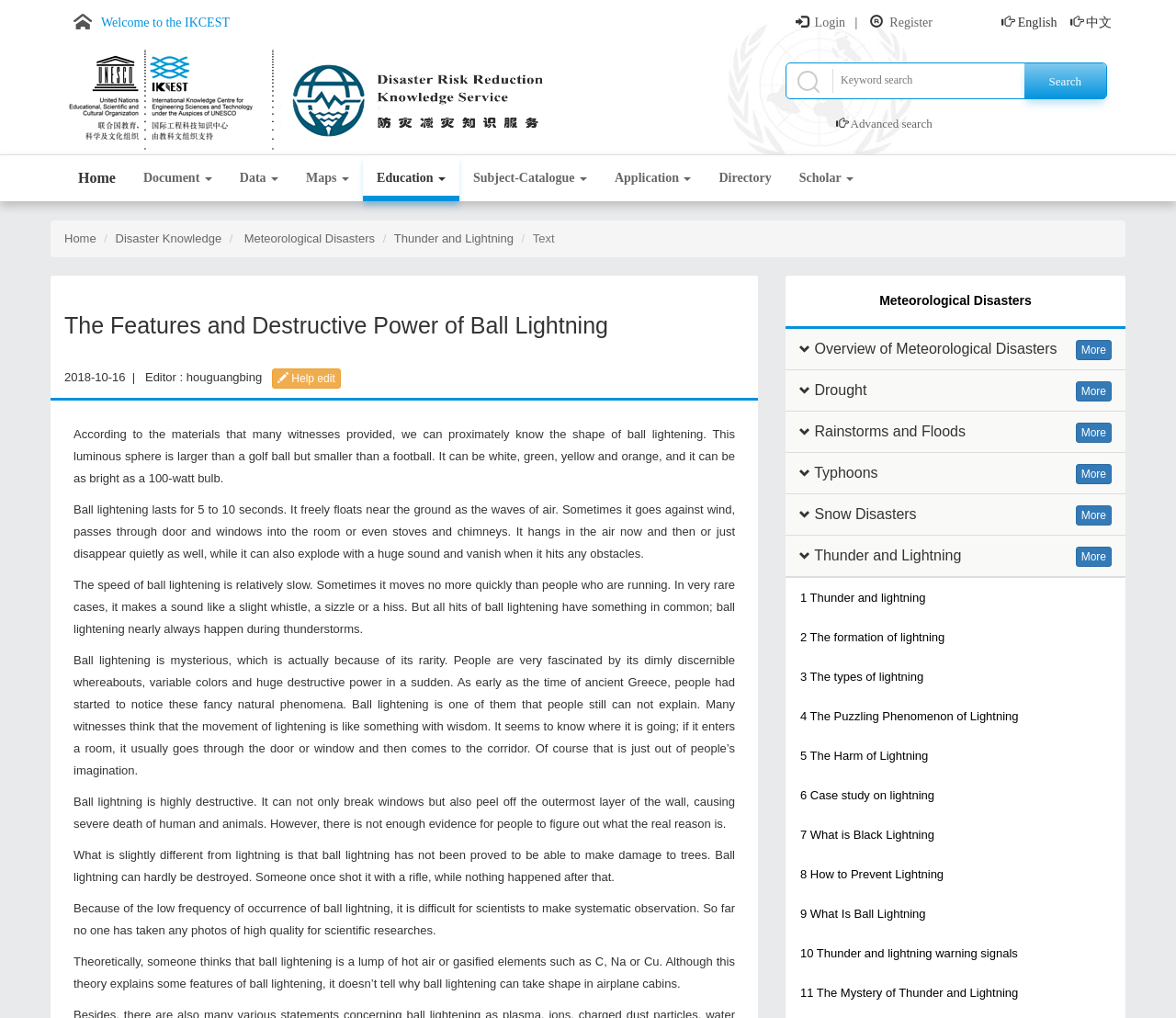Generate a comprehensive caption for the webpage you are viewing.

The webpage is about the features and destructive power of ball lightning. At the top, there is a logo and a search bar with a "Search" button. Below the search bar, there are several links, including "Welcome to the IKCEST", "Login", "Register", and language options. 

On the left side, there is a menu with links to different sections, including "Home", "Document", "Data", "Maps", "Education", "Subject-Catalogue", "Application", and "Directory". 

The main content of the webpage is divided into several sections. The first section is a heading that reads "The Features and Destructive Power of Ball Lightning". Below the heading, there is a paragraph that describes the shape and size of ball lightning, followed by several paragraphs that discuss its behavior, speed, and destructive power. 

The text is accompanied by a series of links on the right side, including "Meteorological Disasters", "Overview of Meteorological Disasters", "Drought", "Rainstorms and Floods", "Typhoons", "Snow Disasters", and "Thunder and Lightning". These links are grouped under the heading "Meteorological Disasters". 

Further down the page, there are more links related to thunder and lightning, including "The formation of lightning", "The types of lightning", "The Puzzling Phenomenon of Lightning", and "The Harm of Lightning".